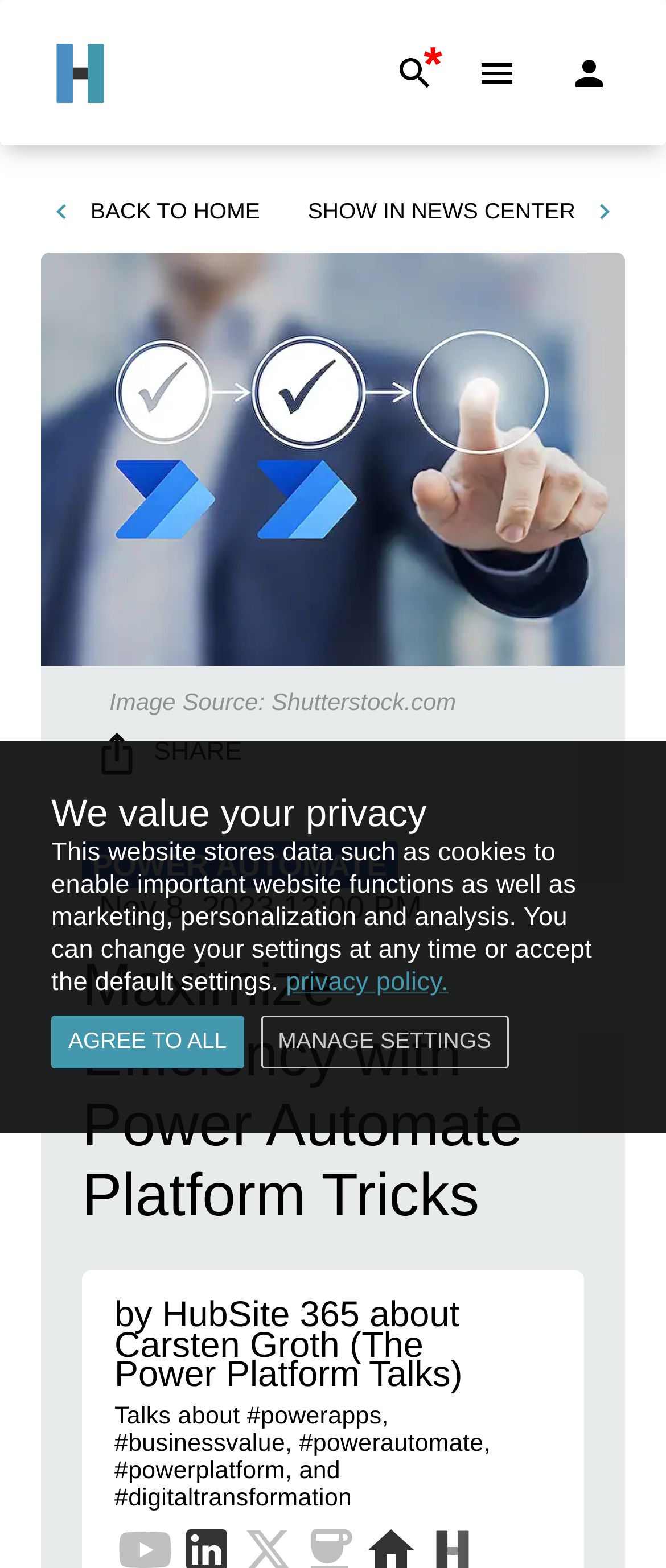Refer to the image and offer a detailed explanation in response to the question: Who is the author of the article?

I found the author of the article by looking at the static text element that says 'by HubSite 365 about Carsten Groth (The Power Platform Talks)' which is located below the heading 'Maximize Efficiency with Power Automate Platform Tricks'.